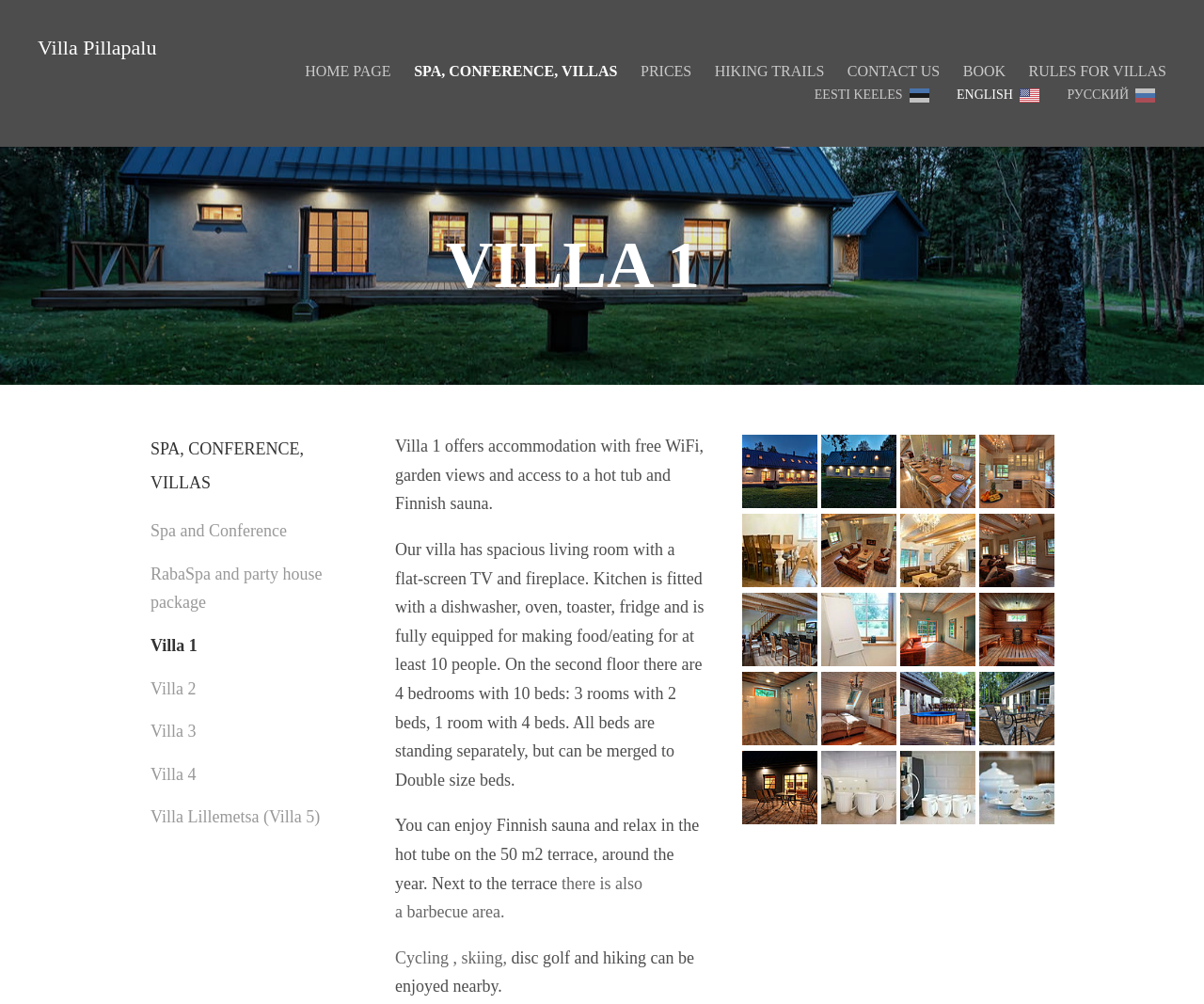Identify the bounding box of the UI element that matches this description: "Villa Lillemetsa (Villa 5)".

[0.125, 0.804, 0.266, 0.823]